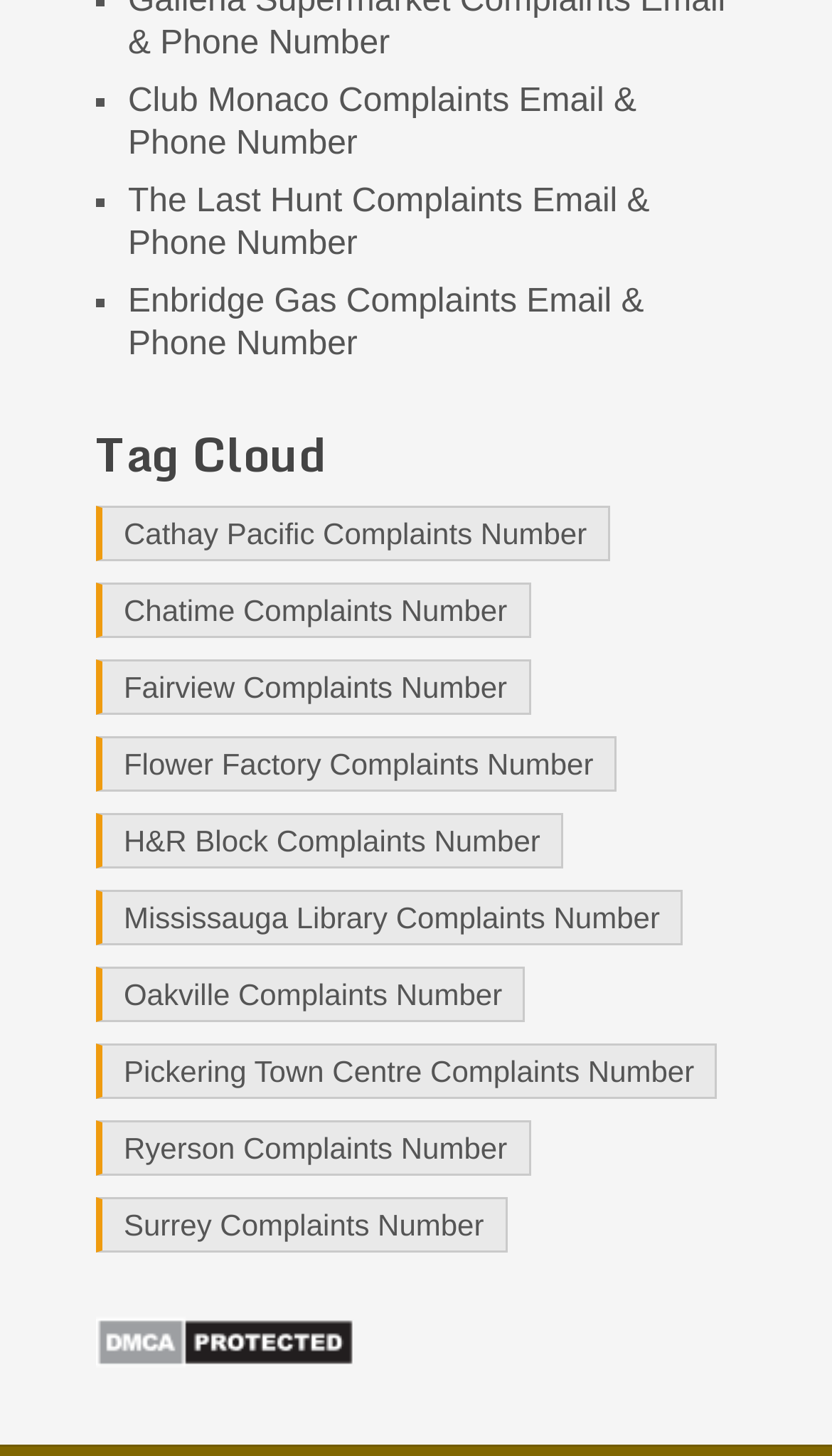What symbol is used as a list marker on this webpage? Please answer the question using a single word or phrase based on the image.

■